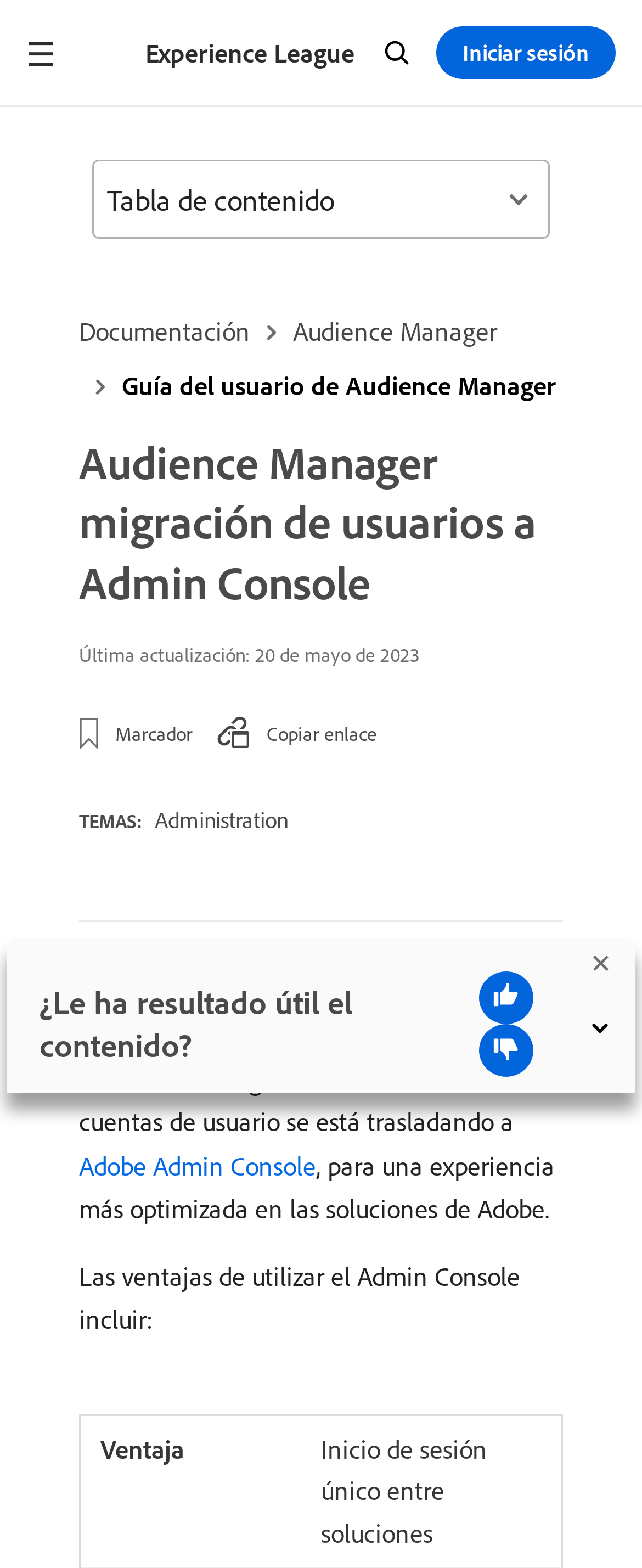What is the navigation menu button located at?
Answer the question with a single word or phrase by looking at the picture.

Top left